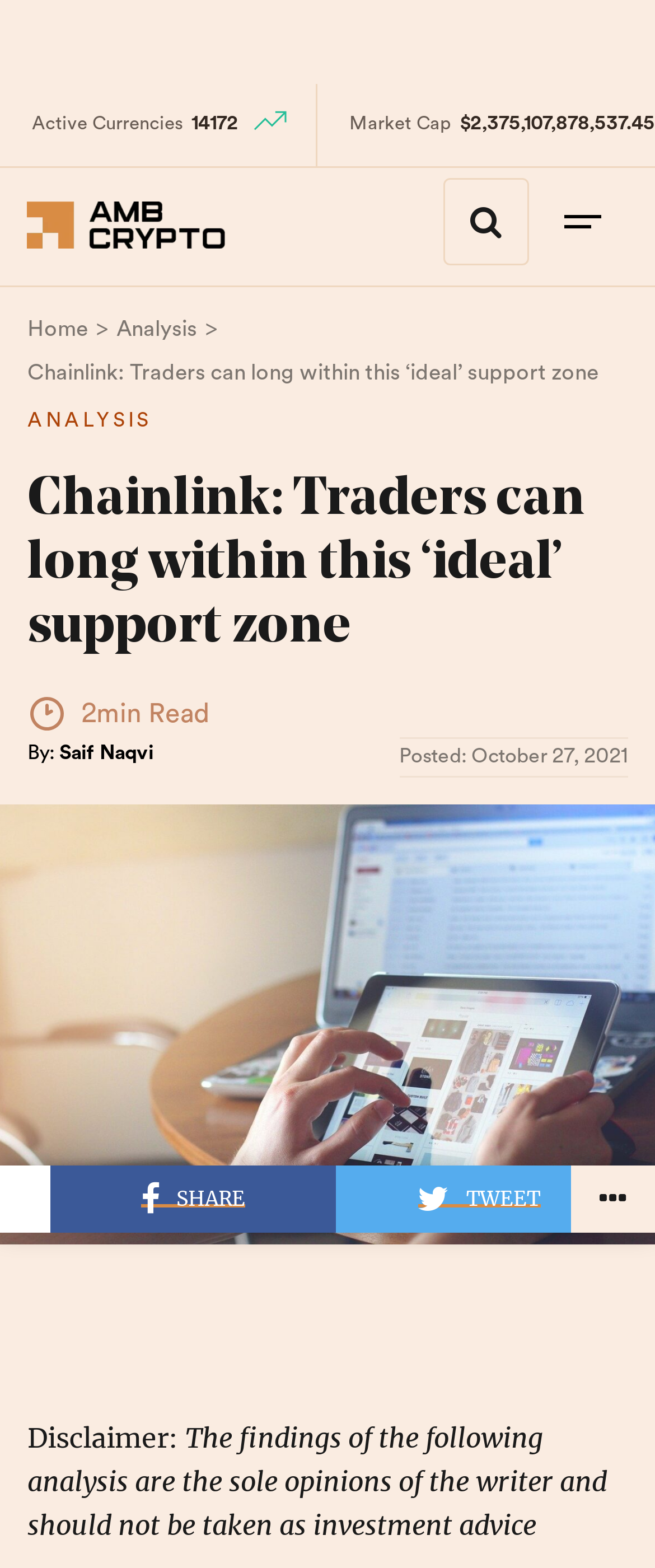Provide a thorough description of the webpage's content and layout.

This webpage is about Chainlink, a cryptocurrency, and its market analysis. At the top, there is a navigation bar with links to "Home" and "Analysis". Below the navigation bar, there is a heading that reads "Chainlink: Traders can long within this ‘ideal’ support zone". 

To the left of the heading, there is an image. On the same line as the heading, there is a text that reads "2min Read" and an image. Below the heading, there is a text that reads "Posted: October 27, 2021" and an author's name, "Saif Naqvi". 

On the top-right side of the page, there are some statistics, including "Active Currencies" with a value of "14172", "Market Cap" with a value of "$2,375,107,878,537.45", and two images. 

At the bottom of the page, there is a disclaimer that reads "The findings of the following analysis are the sole opinions of the writer and should not be taken as investment advice". Below the disclaimer, there are social media sharing links, including "Share on Facebook" and "Tweet This Post", each with a corresponding icon.